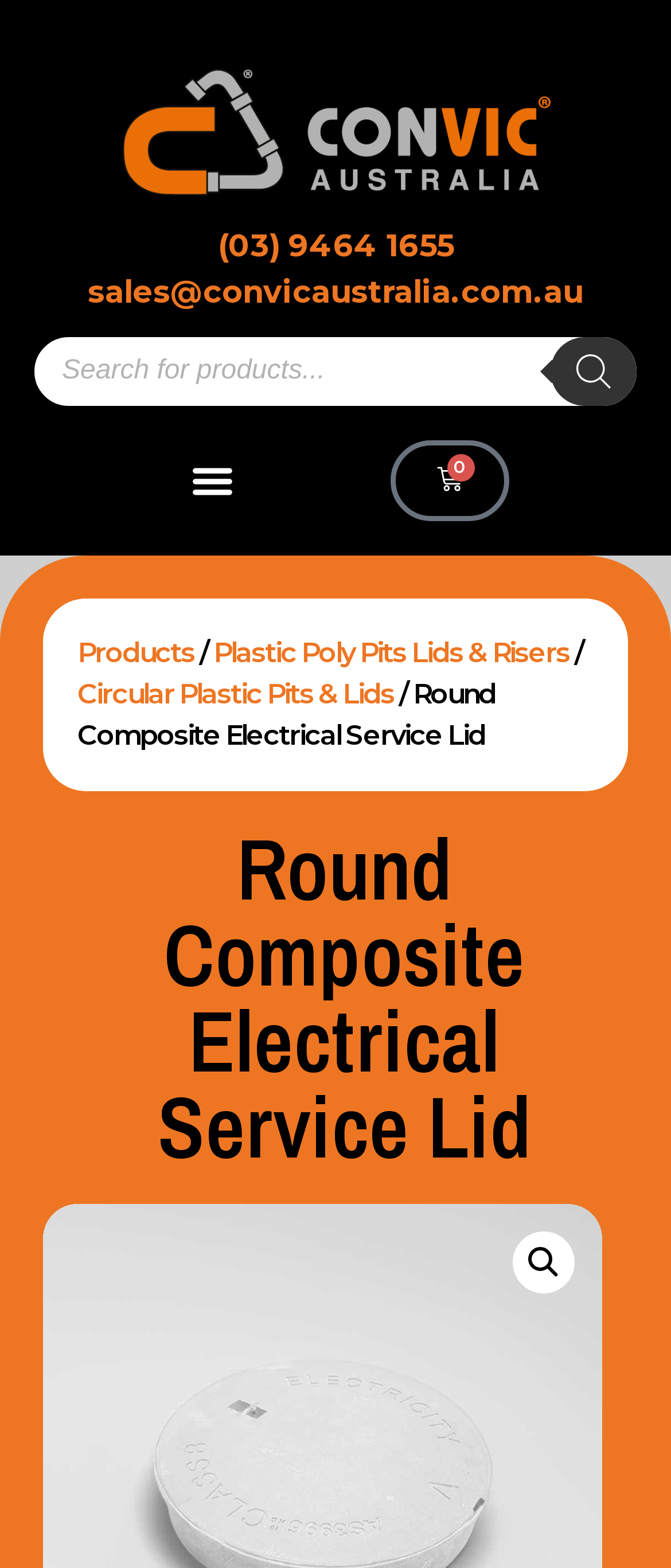Please identify the bounding box coordinates of the element on the webpage that should be clicked to follow this instruction: "View products". The bounding box coordinates should be given as four float numbers between 0 and 1, formatted as [left, top, right, bottom].

[0.115, 0.406, 0.29, 0.427]